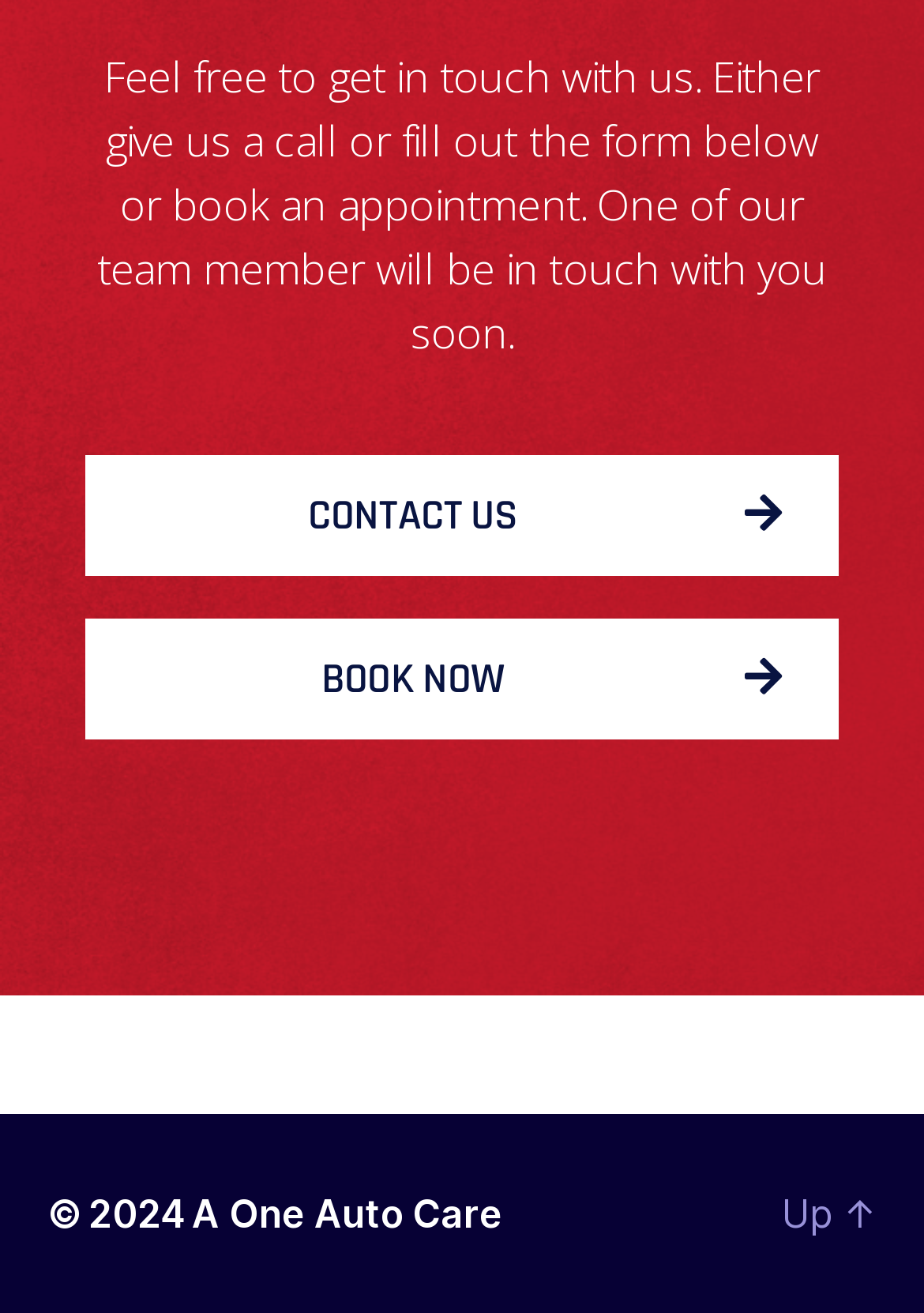Please determine the bounding box of the UI element that matches this description: book now. The coordinates should be given as (top-left x, top-left y, bottom-right x, bottom-right y), with all values between 0 and 1.

[0.092, 0.472, 0.908, 0.564]